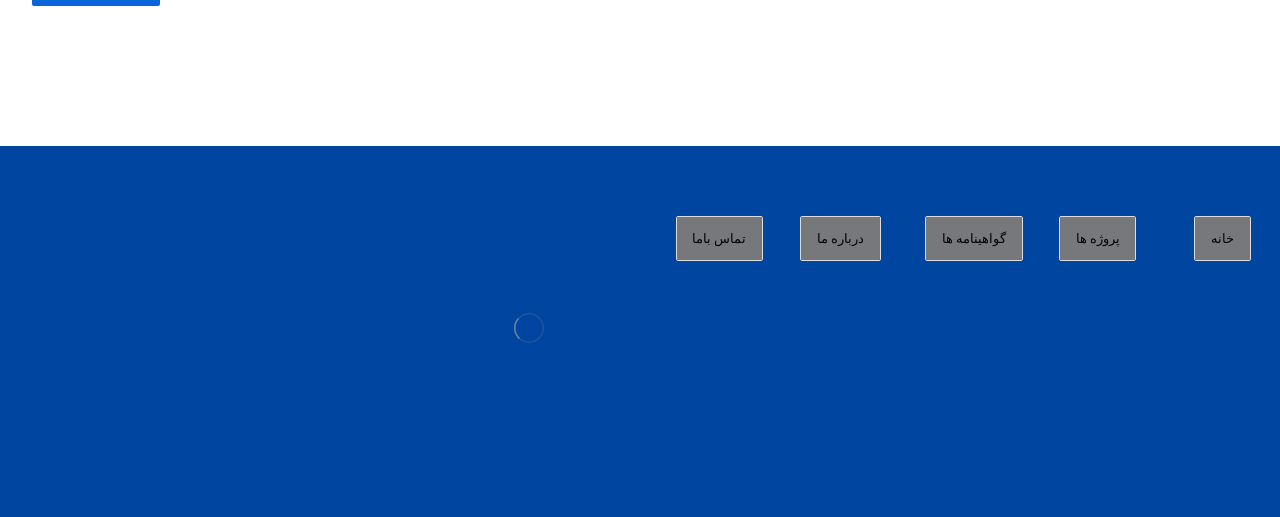Provide the bounding box coordinates of the section that needs to be clicked to accomplish the following instruction: "click daftar panen77 link."

[0.025, 0.436, 0.086, 0.465]